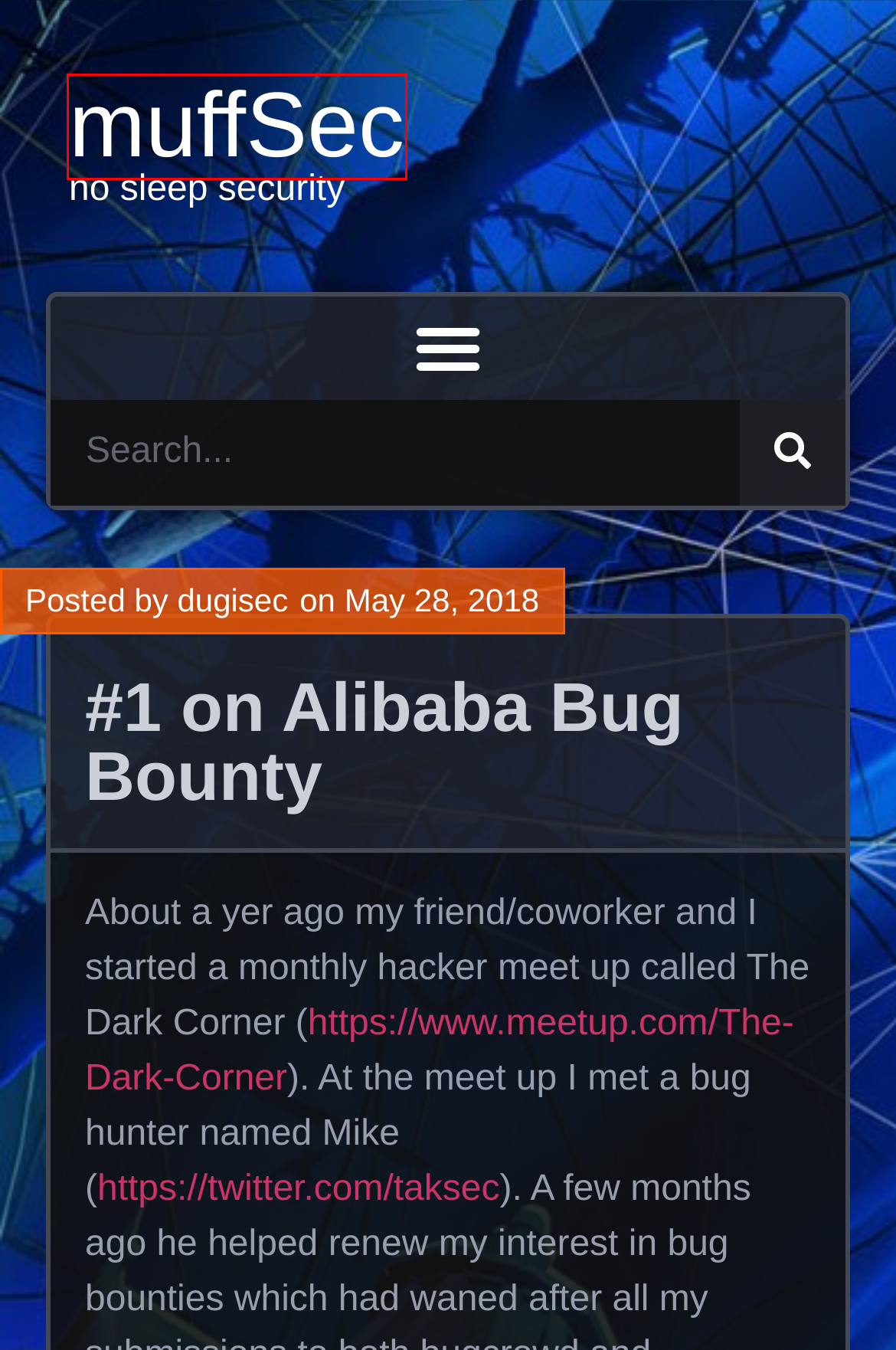Review the screenshot of a webpage which includes a red bounding box around an element. Select the description that best fits the new webpage once the element in the bounding box is clicked. Here are the candidates:
A. November 2019 – muffSec
B. August 2020 – muffSec
C. May 28, 2018 – muffSec
D. muffSec – no sleep security
E. November 2015 – muffSec
F. November 2018 – muffSec
G. May 2022 – muffSec
H. June 2019 – muffSec

D